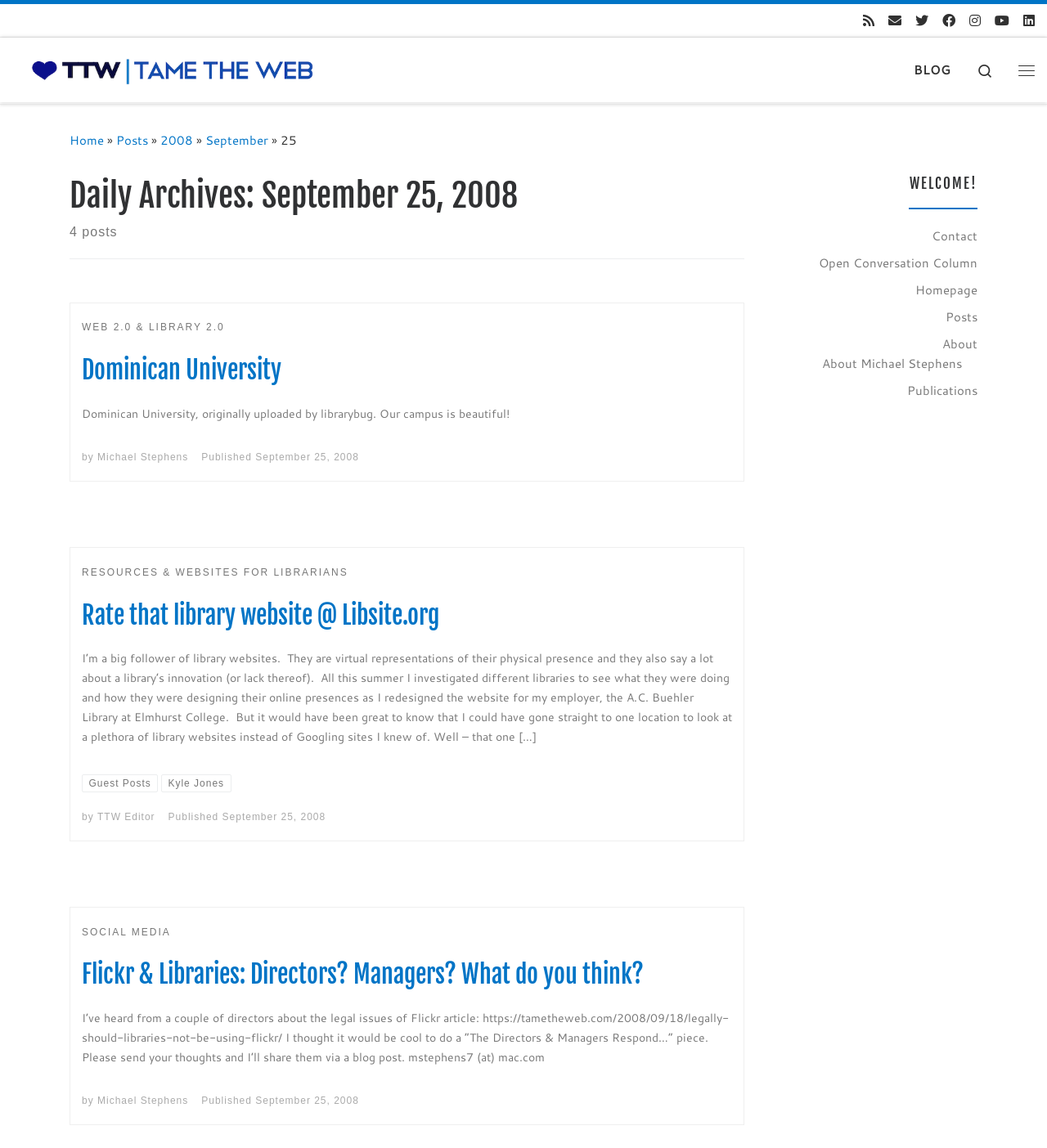What is the name of the library website mentioned in the second article?
With the help of the image, please provide a detailed response to the question.

The second article mentions 'Rate that library website @ Libsite.org' which indicates that the library website mentioned is Libsite.org.